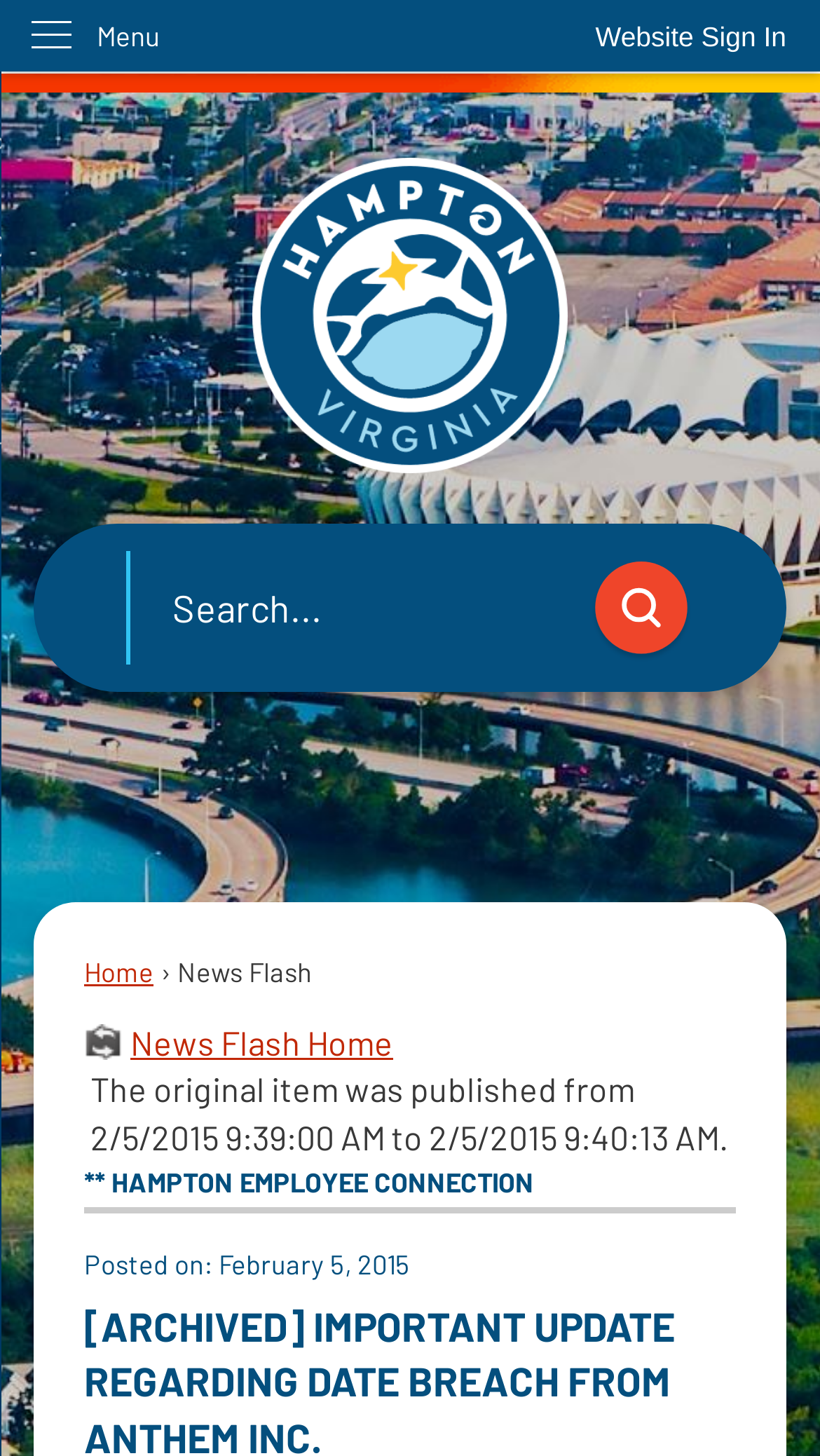Find the bounding box coordinates for the UI element that matches this description: "Skip to Main Content".

[0.0, 0.0, 0.046, 0.026]